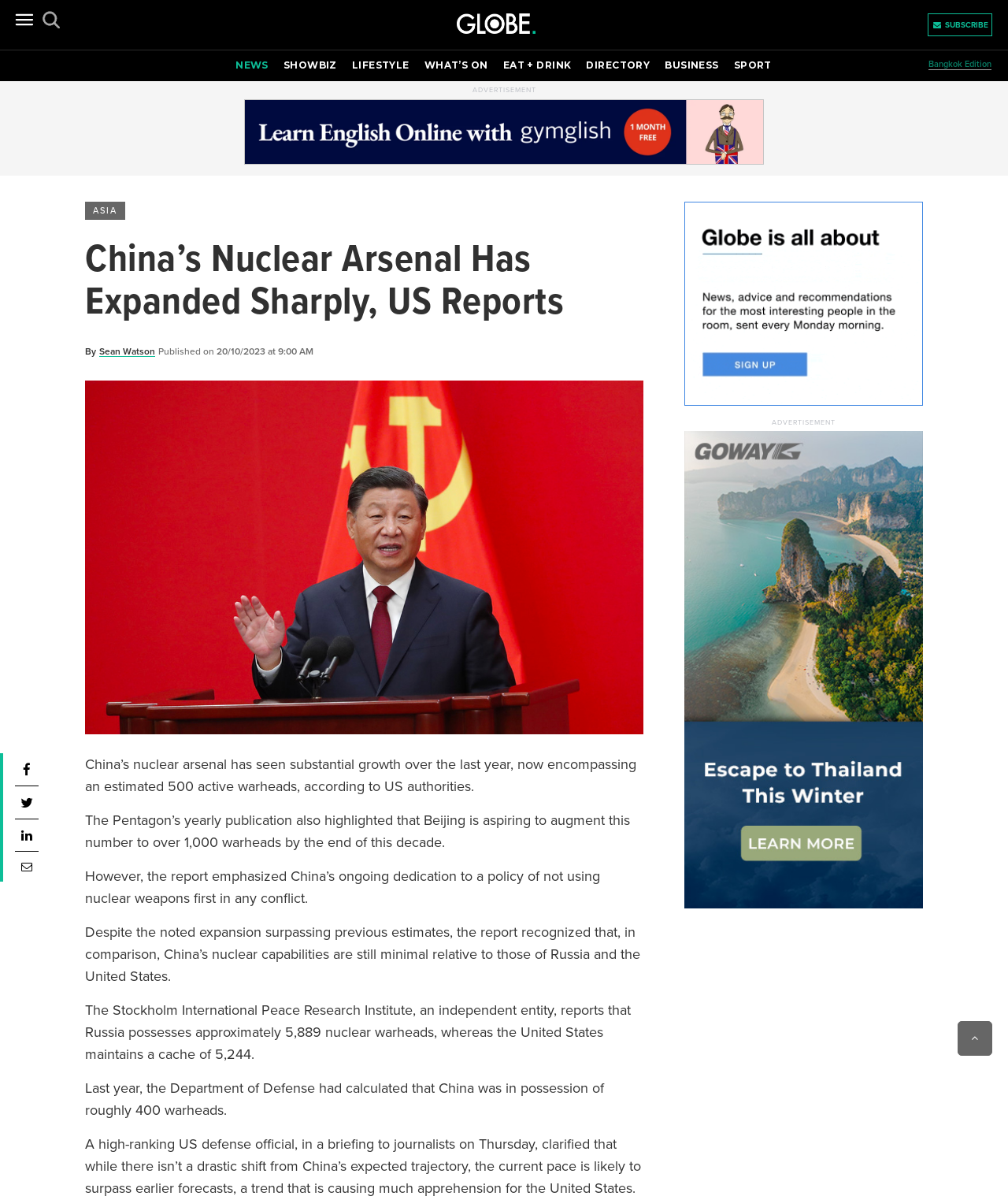Select the bounding box coordinates of the element I need to click to carry out the following instruction: "Go to the ASIA section".

[0.084, 0.169, 0.124, 0.184]